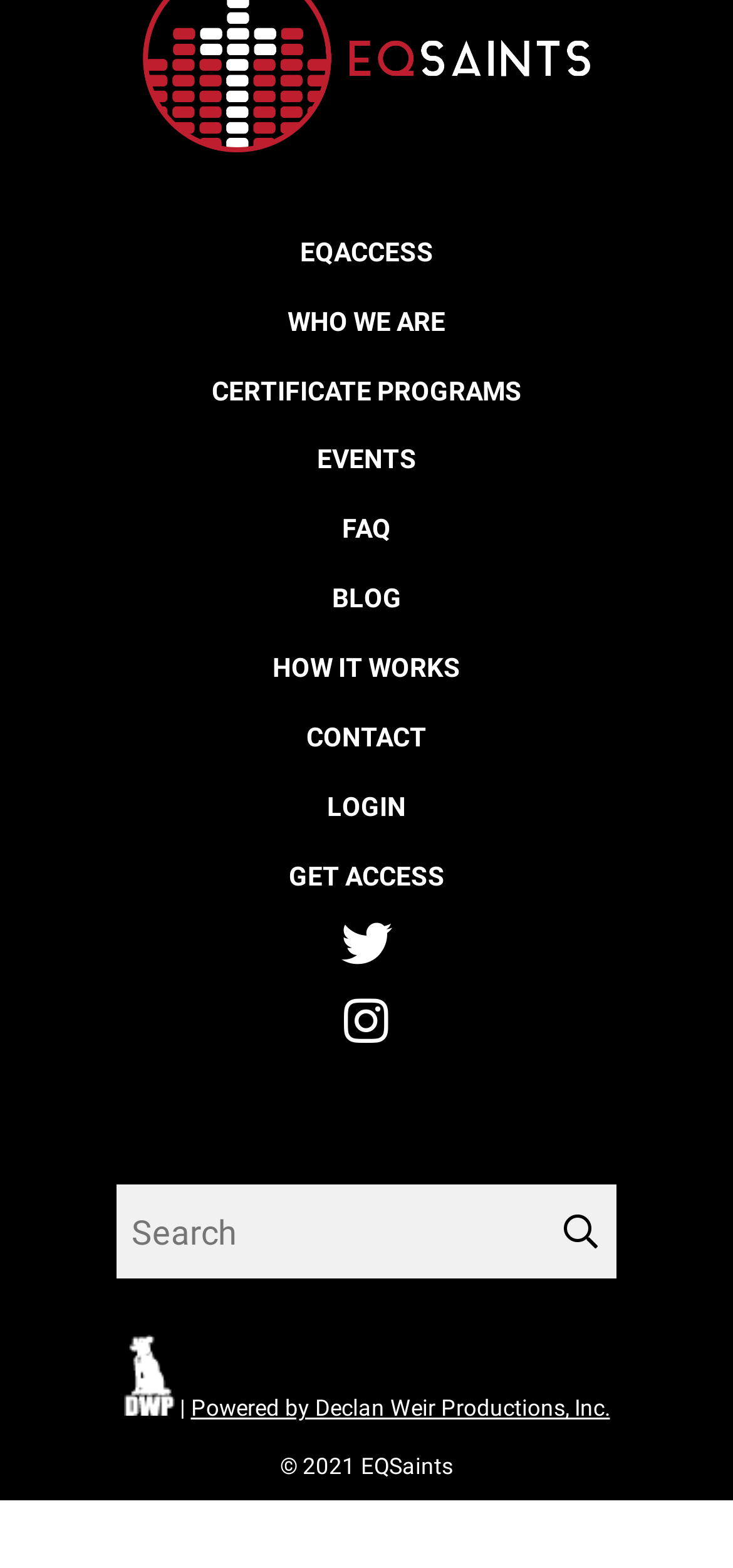Using the element description: "How It Works", determine the bounding box coordinates for the specified UI element. The coordinates should be four float numbers between 0 and 1, [left, top, right, bottom].

[0.372, 0.417, 0.628, 0.436]